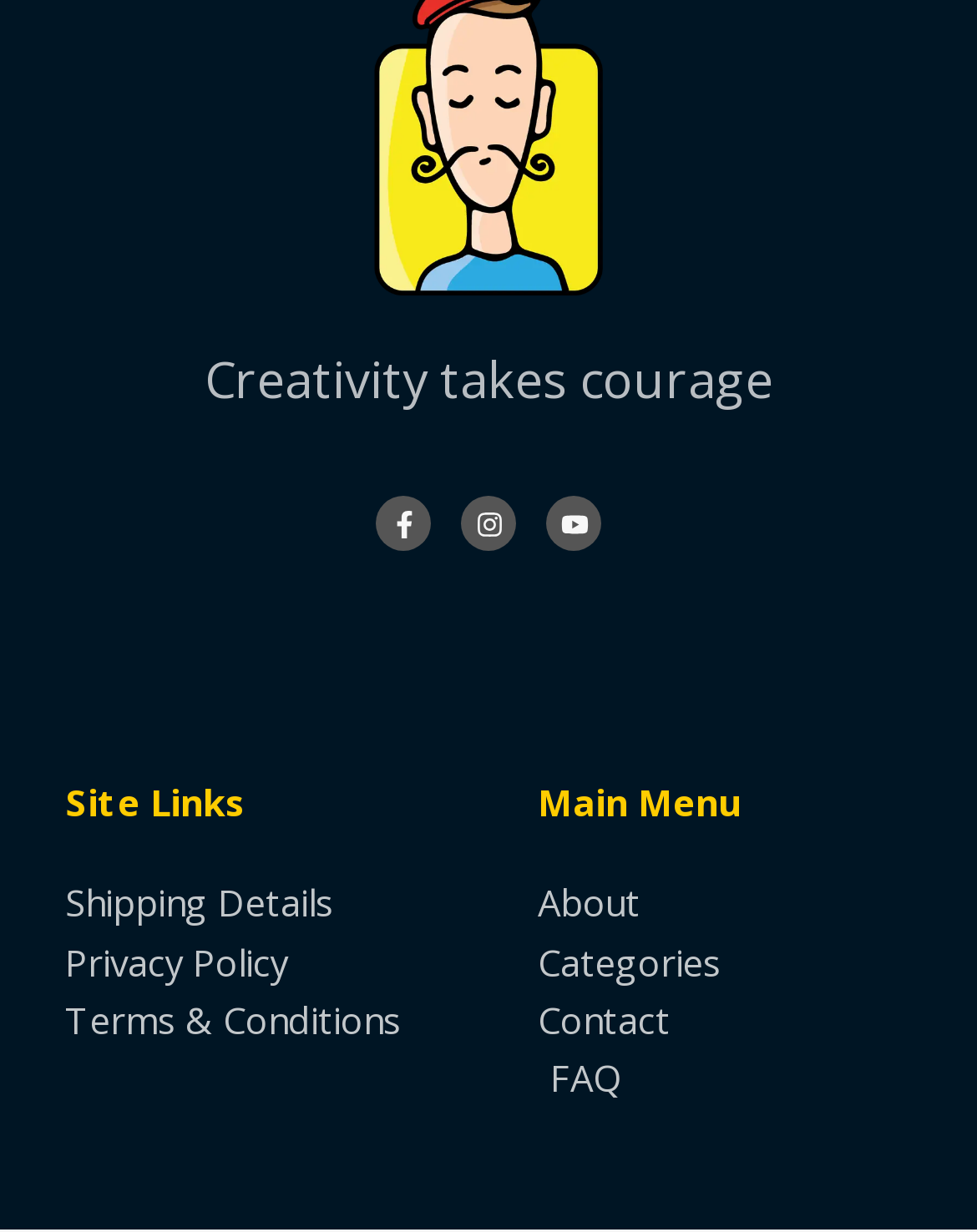Identify the bounding box coordinates of the specific part of the webpage to click to complete this instruction: "View Facebook page".

[0.385, 0.403, 0.441, 0.447]